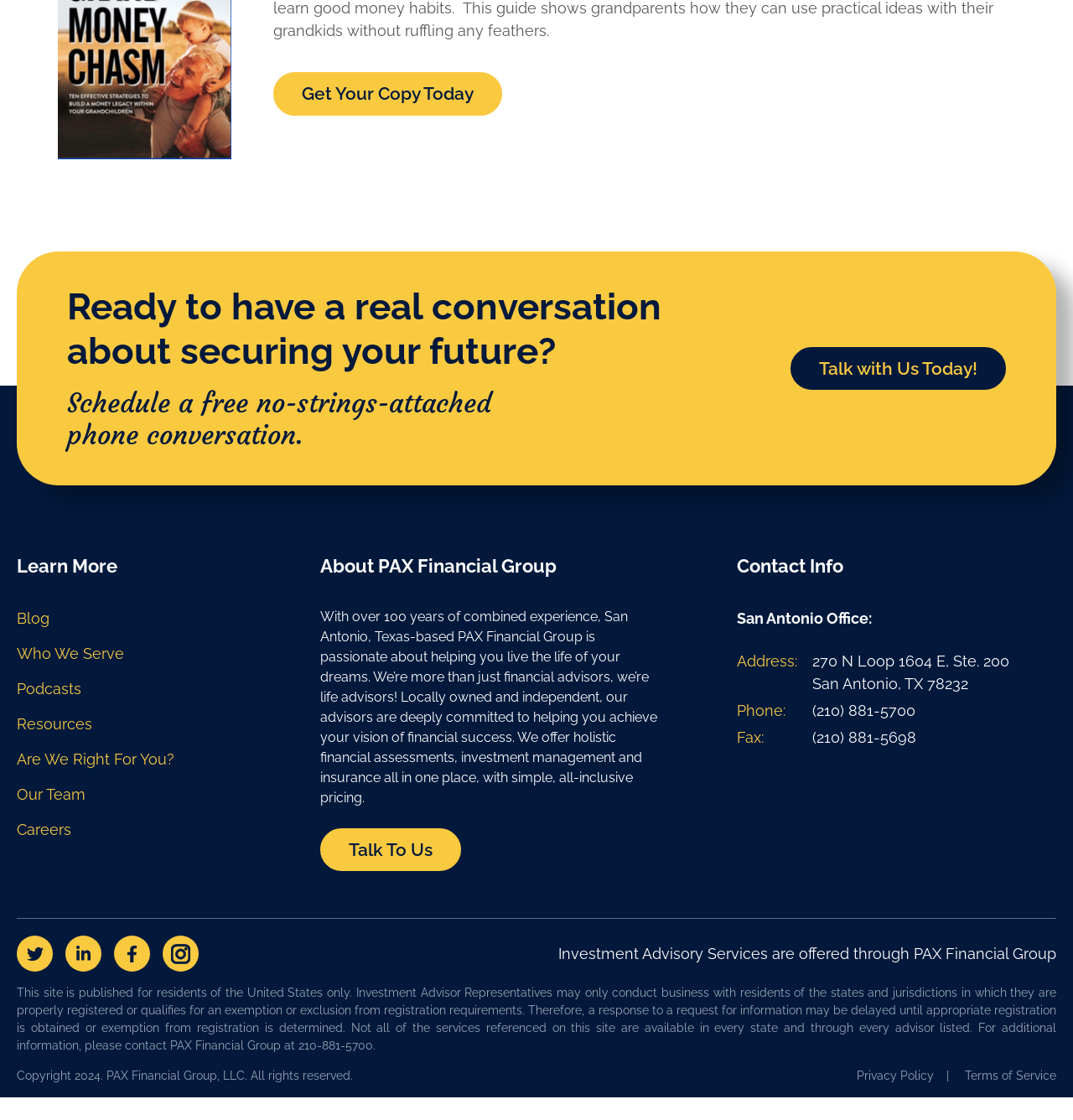Identify the bounding box of the HTML element described as: "Are We Right For You?".

[0.016, 0.667, 0.23, 0.688]